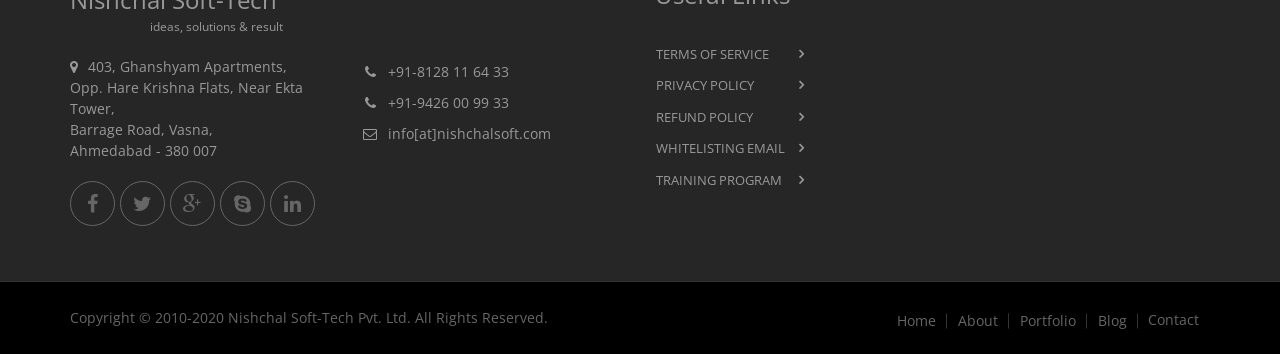How many links are there in the footer?
Look at the image and provide a short answer using one word or a phrase.

5